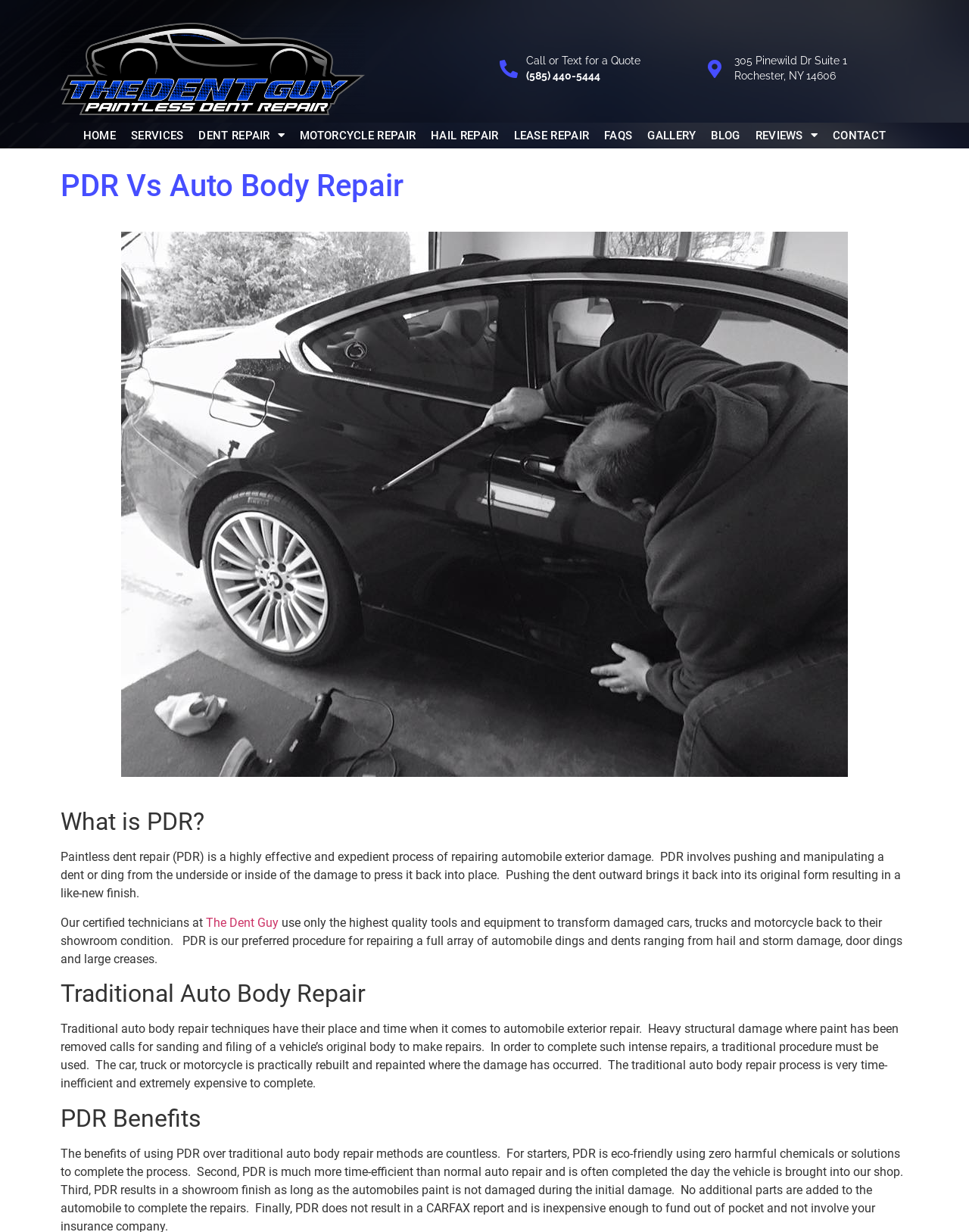Please determine the main heading text of this webpage.

PDR Vs Auto Body Repair